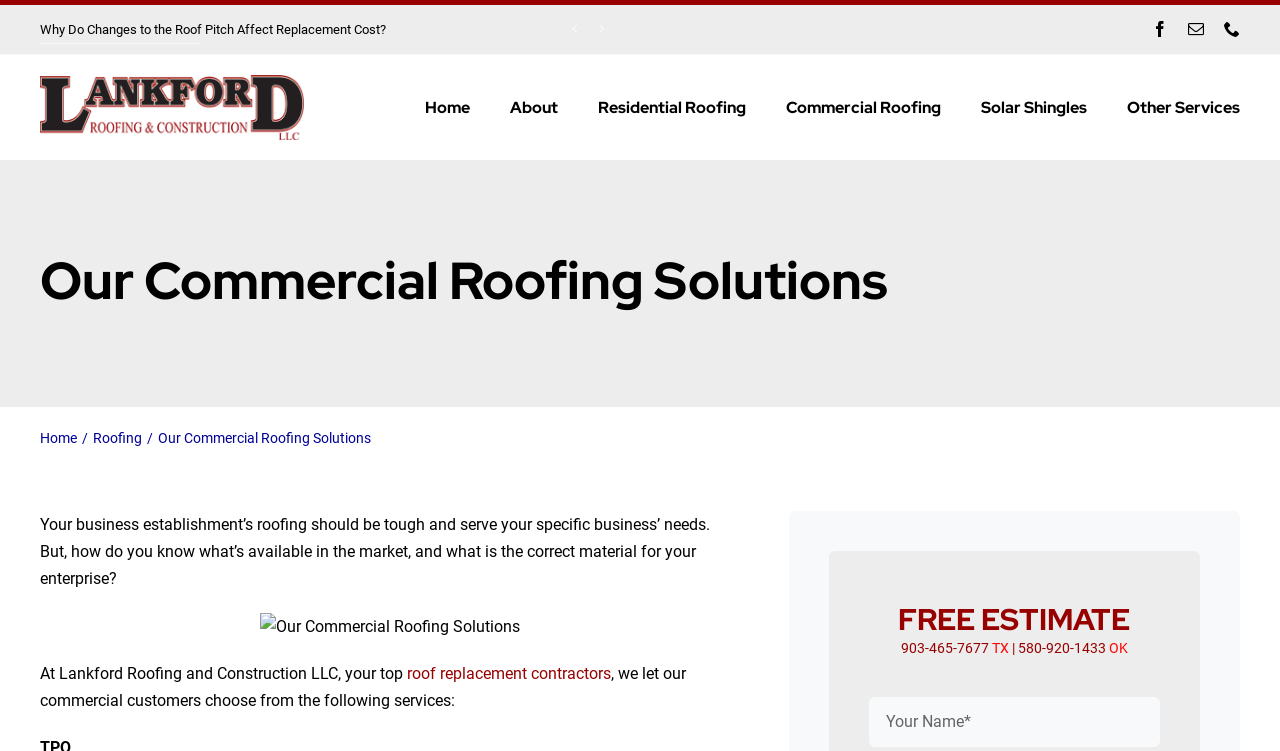Could you find the bounding box coordinates of the clickable area to complete this instruction: "Click the Next button"?

[0.463, 0.028, 0.477, 0.05]